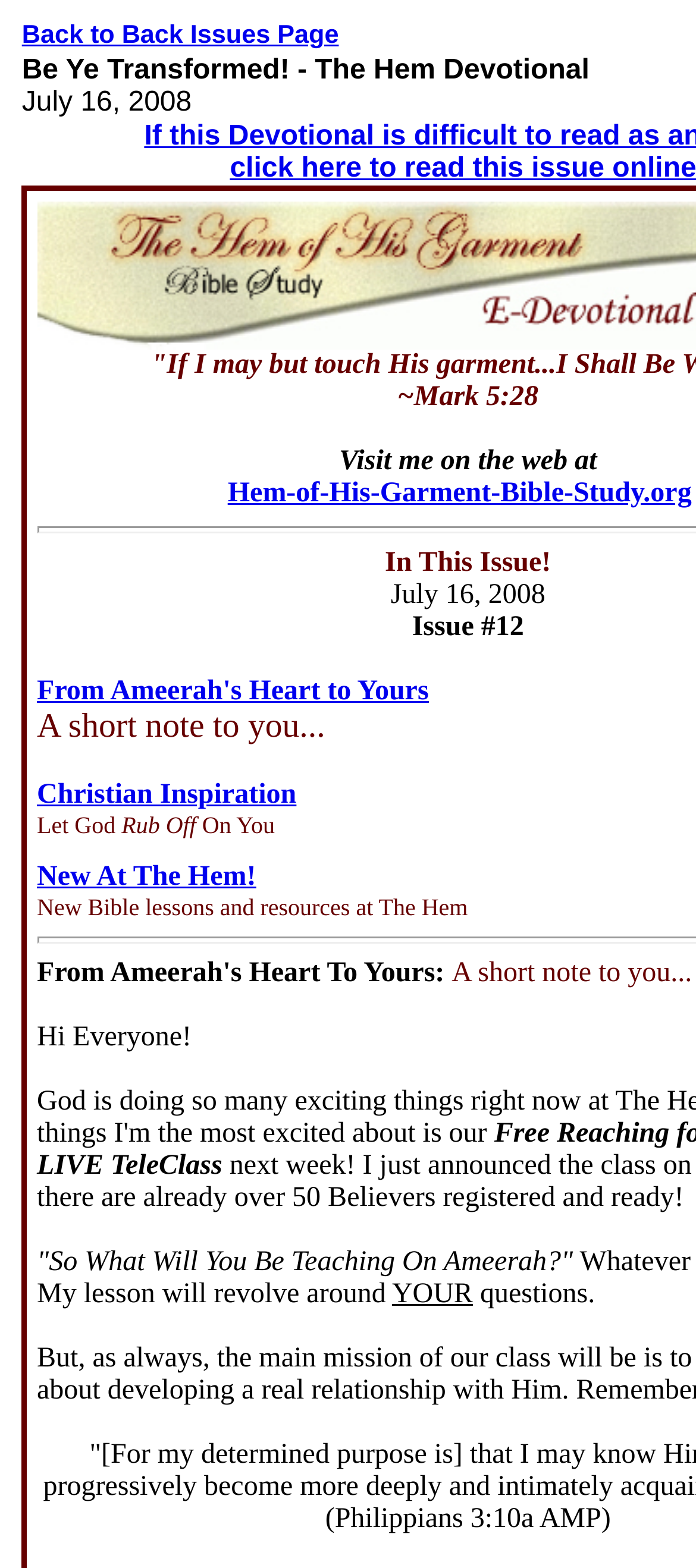Give a short answer using one word or phrase for the question:
What is the Bible reference at the bottom?

(Philippians 3:10a AMP)